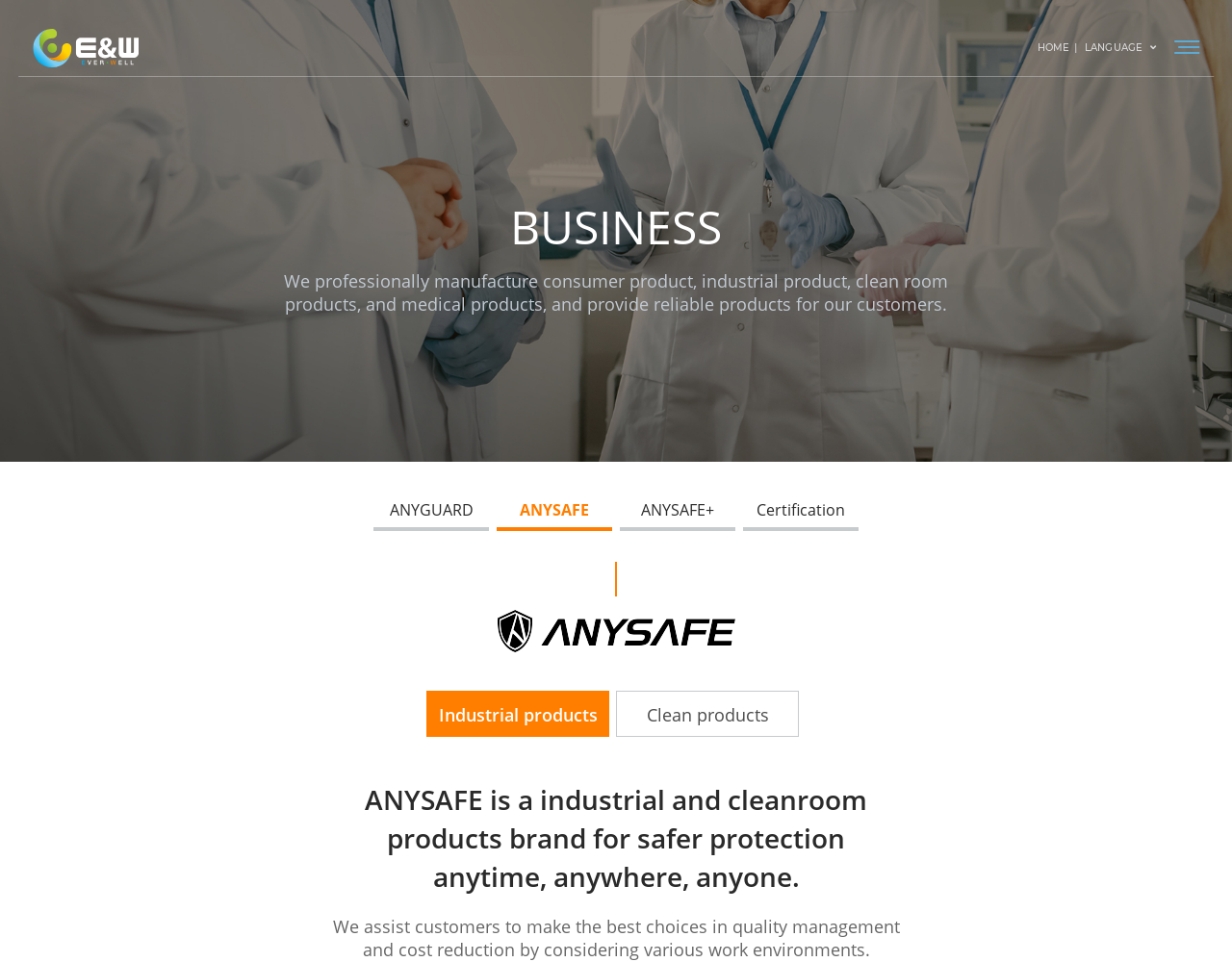Locate the coordinates of the bounding box for the clickable region that fulfills this instruction: "Click the HOME link".

[0.842, 0.025, 0.868, 0.075]